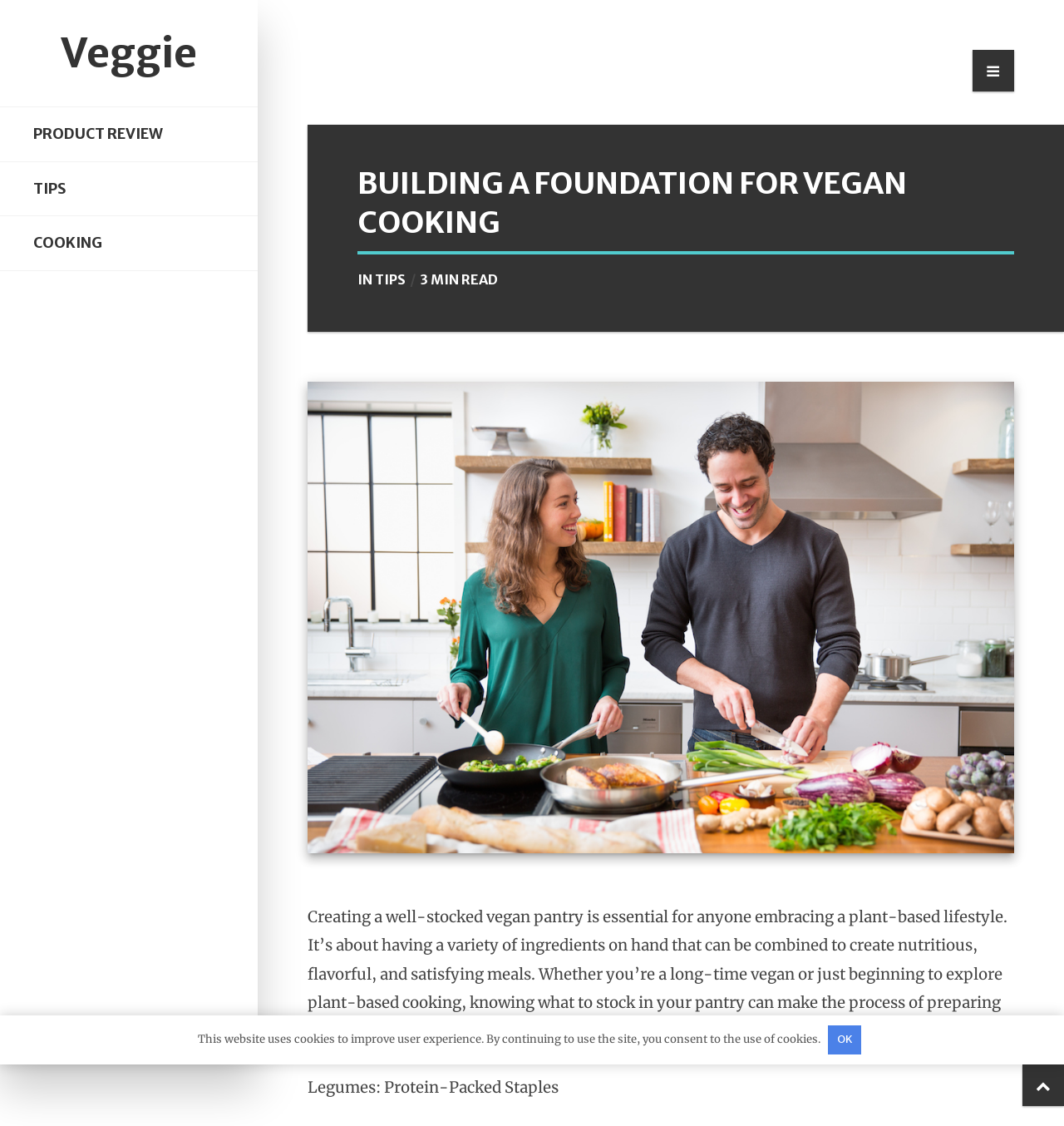What is the topic of the article? Analyze the screenshot and reply with just one word or a short phrase.

Vegan cooking